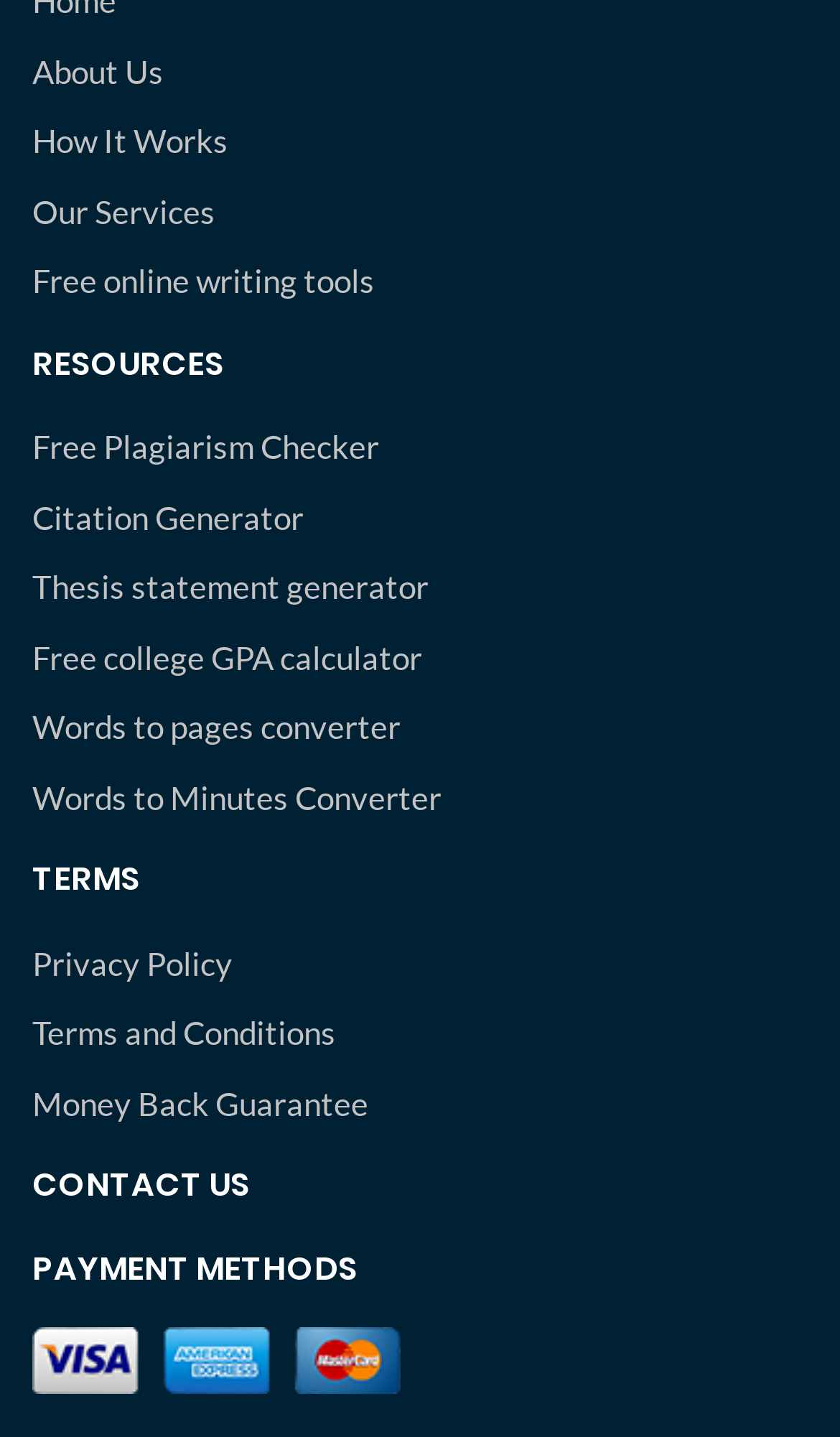Using the provided element description: "How It Works", determine the bounding box coordinates of the corresponding UI element in the screenshot.

[0.038, 0.081, 0.962, 0.115]